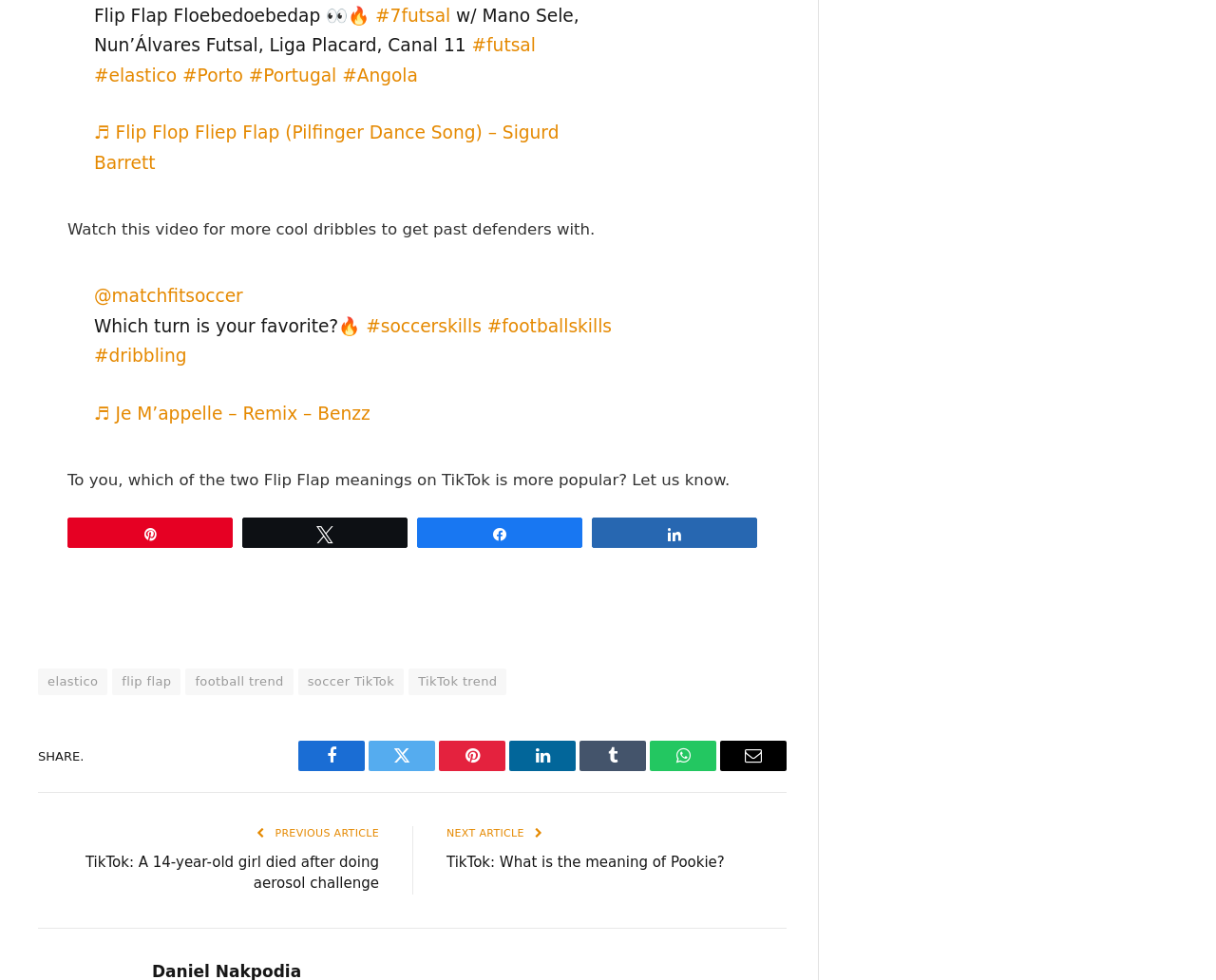Determine the bounding box coordinates of the clickable element to achieve the following action: 'Read the previous article about a 14-year-old girl who died after doing aerosol challenge on TikTok'. Provide the coordinates as four float values between 0 and 1, formatted as [left, top, right, bottom].

[0.07, 0.871, 0.312, 0.91]